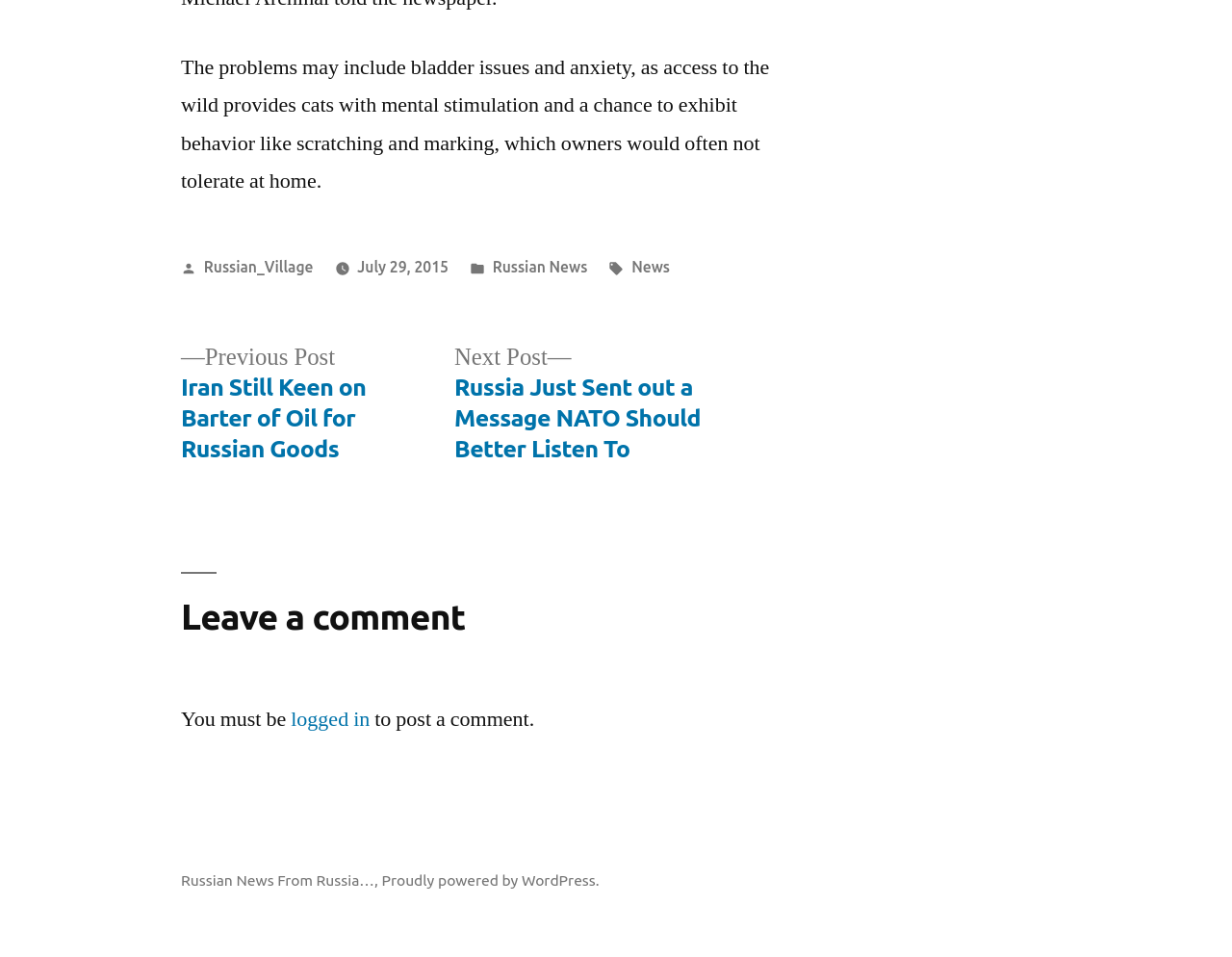From the element description: "Russian_Village", extract the bounding box coordinates of the UI element. The coordinates should be expressed as four float numbers between 0 and 1, in the order [left, top, right, bottom].

[0.165, 0.27, 0.254, 0.288]